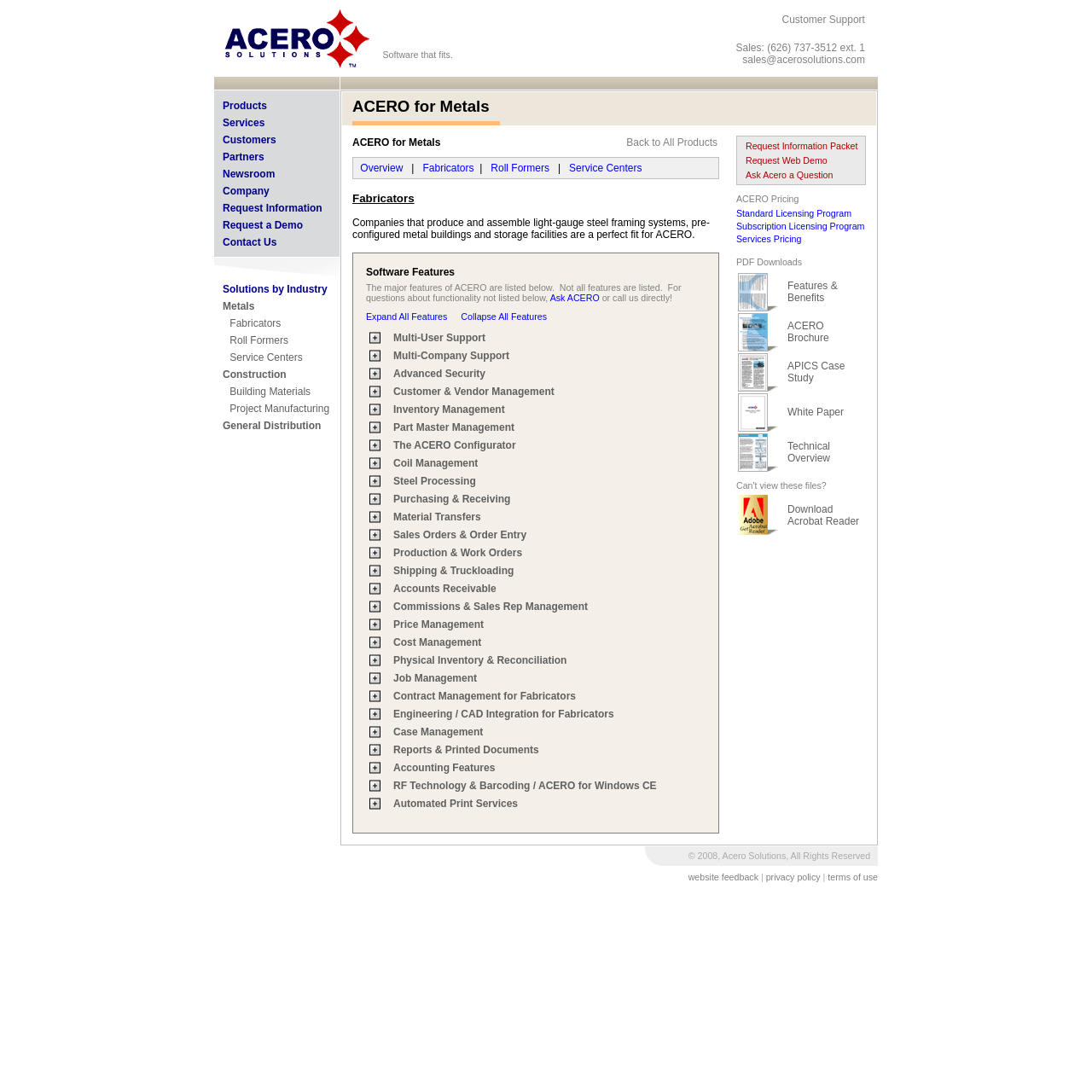Refer to the image and provide an in-depth answer to the question:
What is the purpose of the company?

I inferred the purpose of the company by looking at the meta description, which says 'ACERO is industry-specific enterprise software for the metal, construction, and distribution industries.'